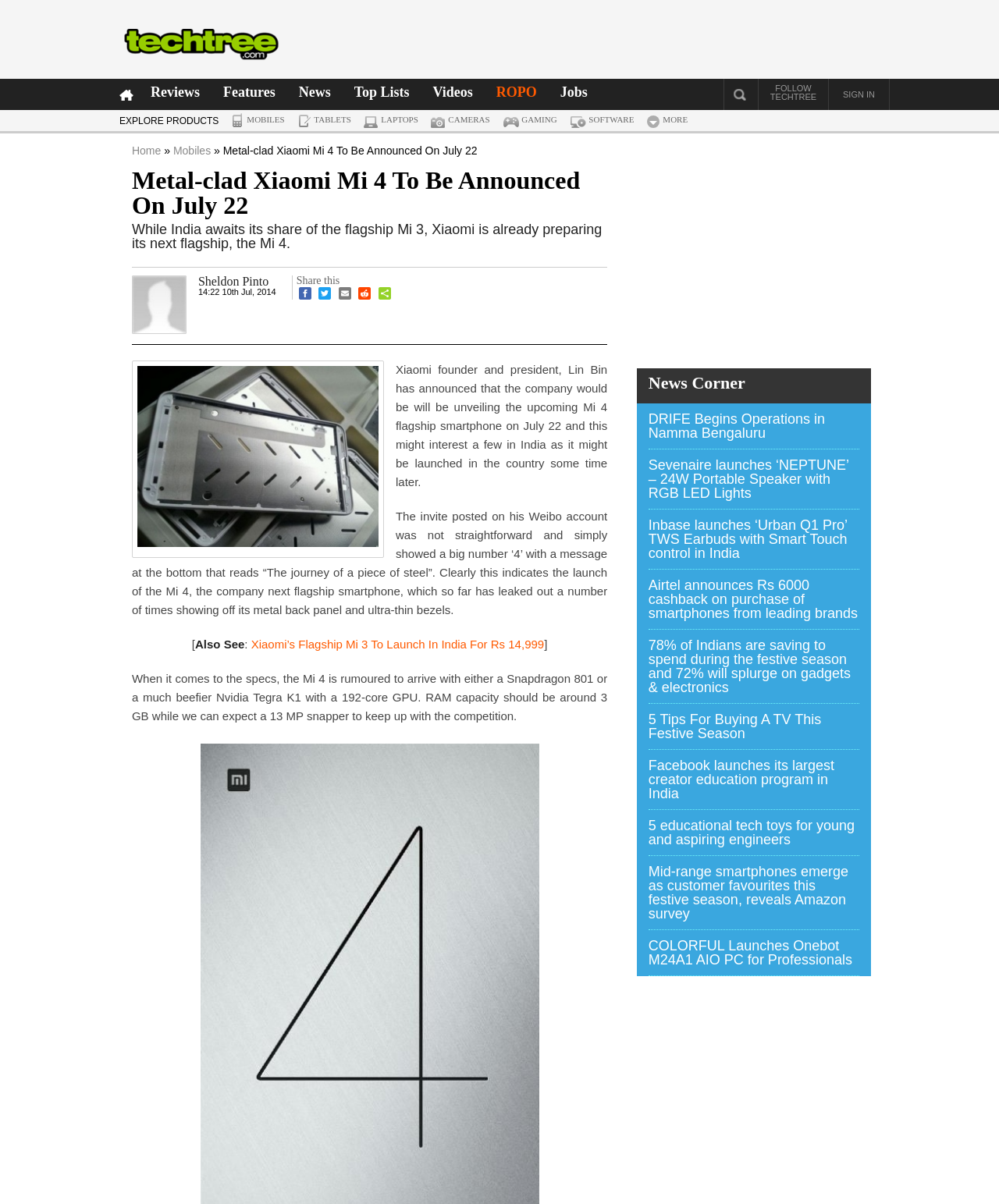Please determine the bounding box coordinates of the element to click in order to execute the following instruction: "Read more about Xiaomi’s Flagship Mi 3". The coordinates should be four float numbers between 0 and 1, specified as [left, top, right, bottom].

[0.251, 0.529, 0.545, 0.541]